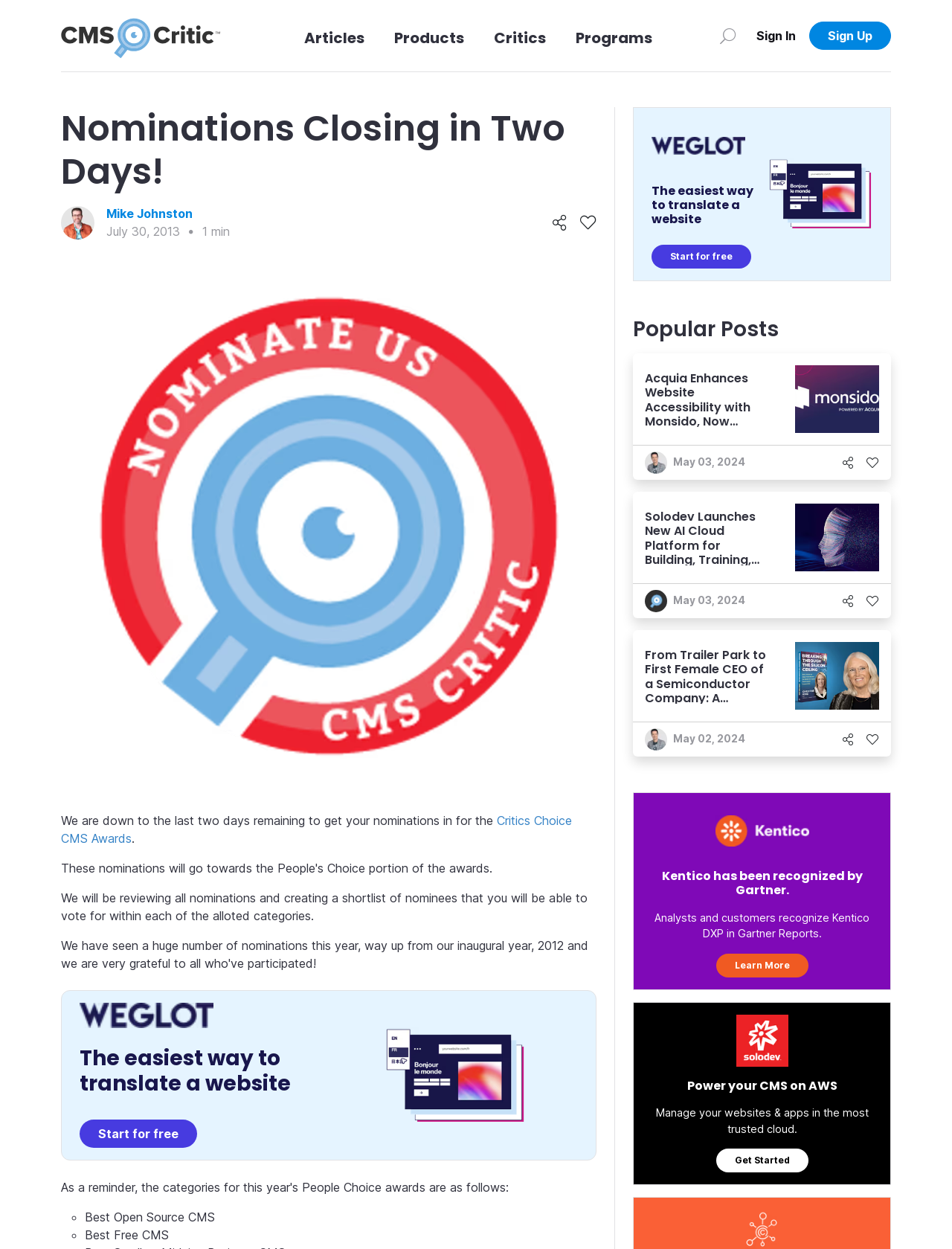What is the date of the article 'Solodev Launches New AI Cloud Platform for Building, Training, and Hosting Custom AI Apps and Models'?
Give a thorough and detailed response to the question.

I found the answer by looking at the static text 'May 03, 2024' which is associated with the article 'Solodev Launches New AI Cloud Platform for Building, Training, and Hosting Custom AI Apps and Models'.